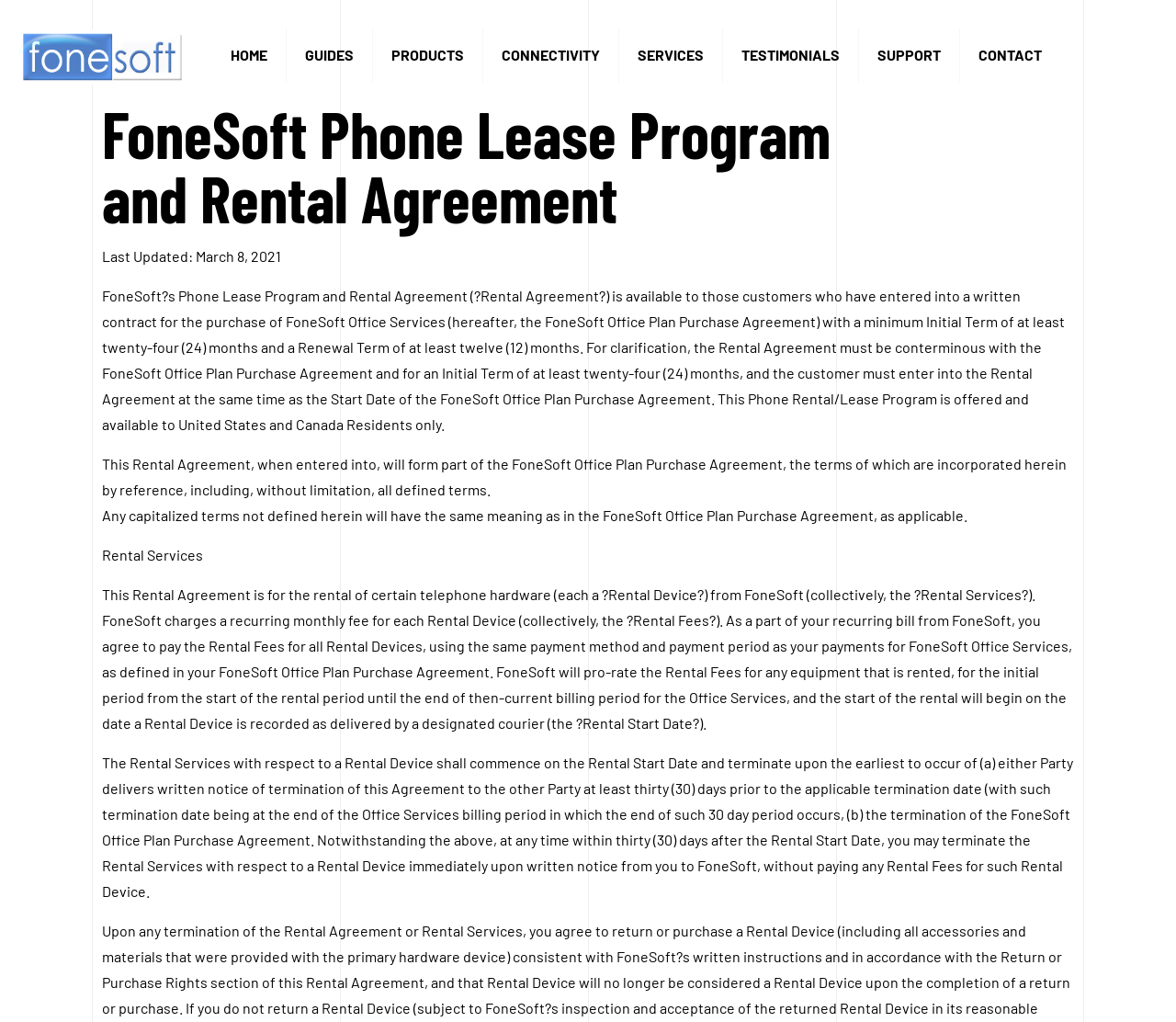Using a single word or phrase, answer the following question: 
In which countries is the Phone Rental/Lease Program available?

United States and Canada